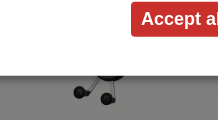List and describe all the prominent features within the image.

The image features the **RAM X-Grip clamp for smartphones**, designed for motorcycles like the BMW K1200RS and K1200GT (1997-2005). This product allows for a stable hold of smartphones, ensuring easy access while riding. The clamp is highlighted for its durability and versatility, making it a great companion for navigating routes efficiently with your device. Accompanying the image are details regarding the price, marked at **€53.90**, and additional notes about its use, showcasing its practical application for motorcycle enthusiasts.